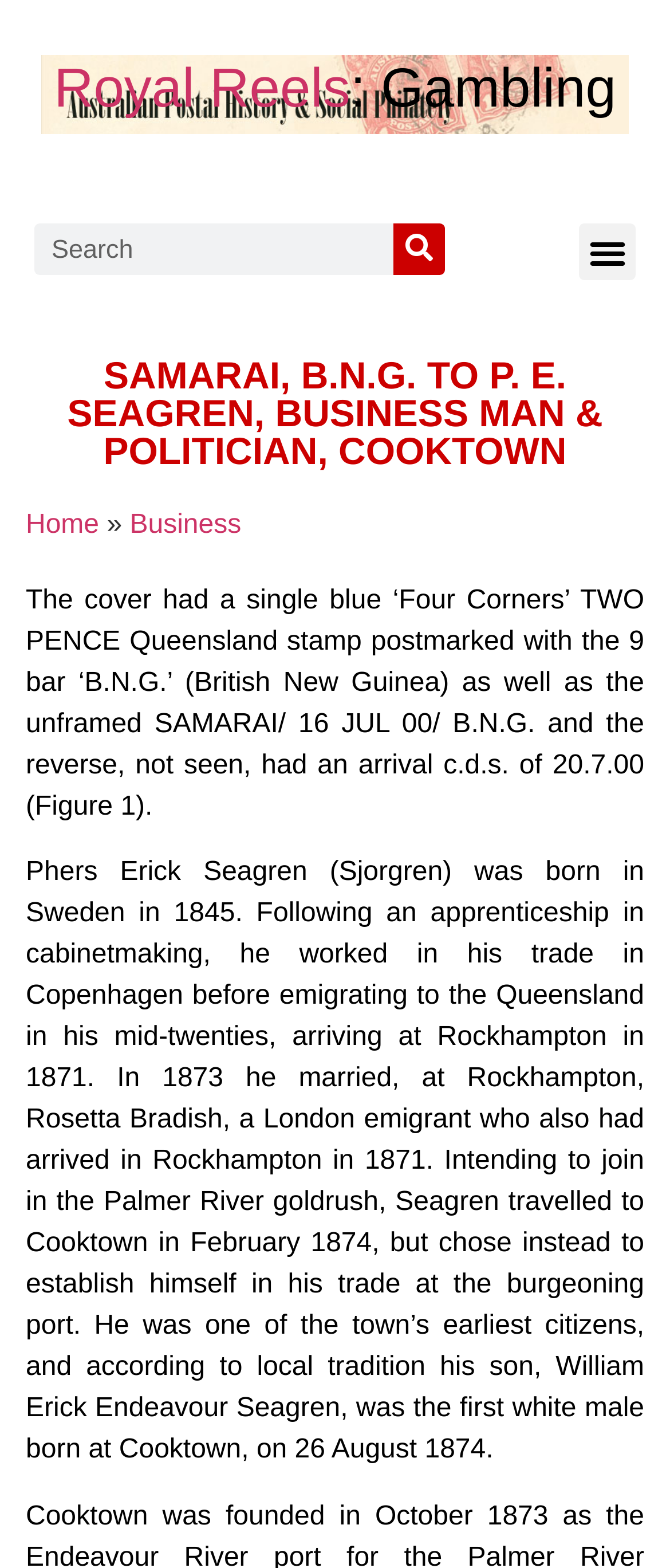Identify and provide the text of the main header on the webpage.

SAMARAI, B.N.G. TO P. E. SEAGREN, BUSINESS MAN & POLITICIAN, COOKTOWN